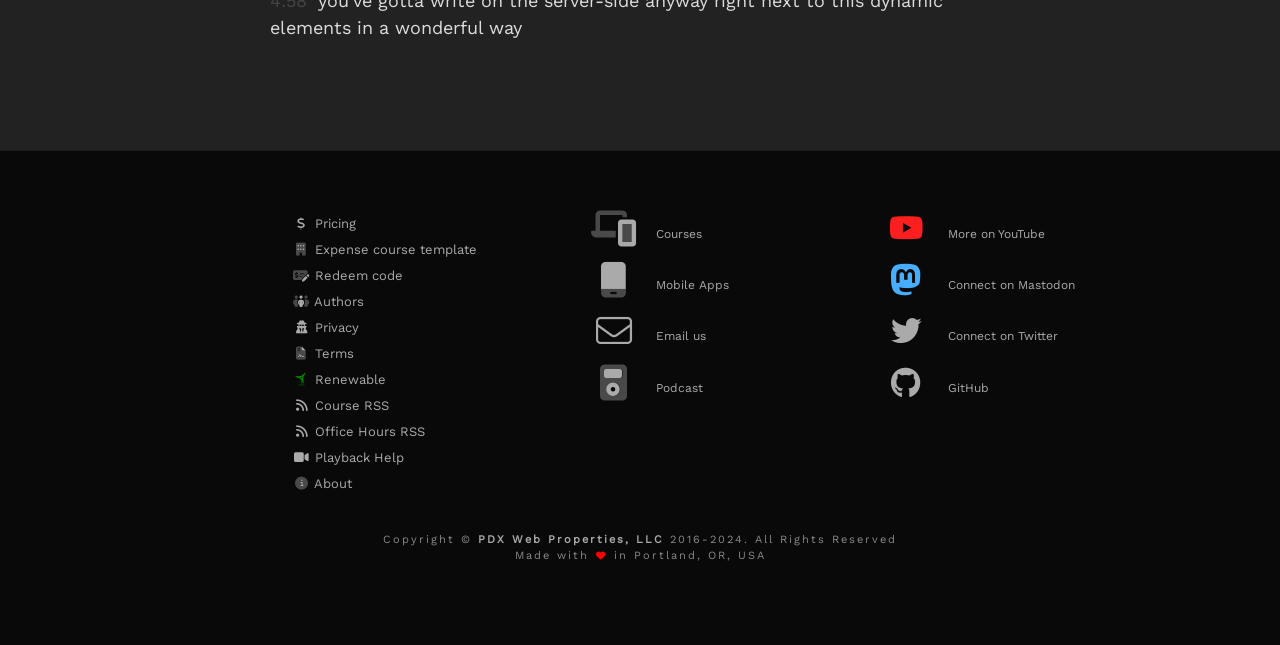Find the bounding box coordinates of the clickable area required to complete the following action: "Redeem a code".

[0.228, 0.407, 0.392, 0.447]